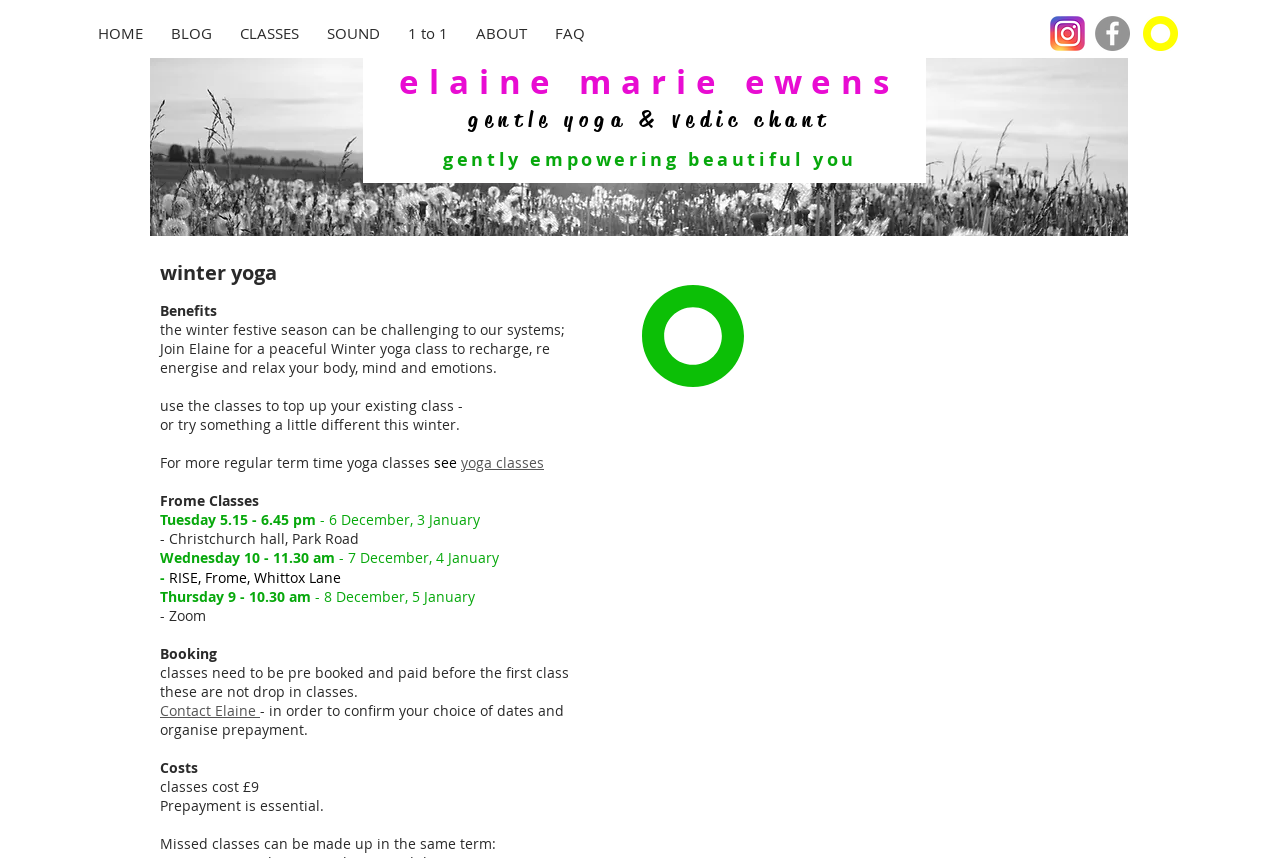What is the cost of a yoga class?
Please answer the question with a single word or phrase, referencing the image.

£9